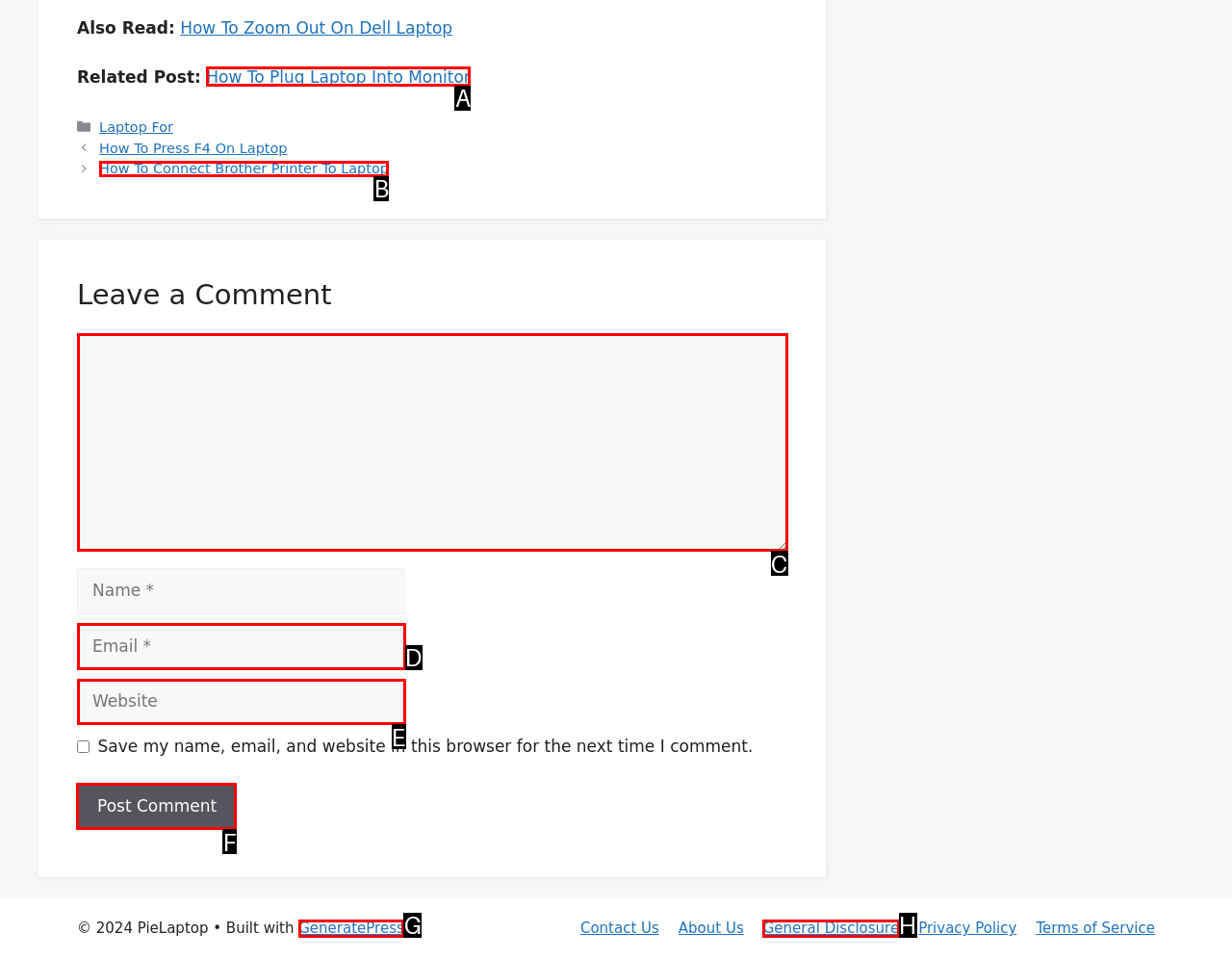Determine the letter of the UI element I should click on to complete the task: Post a comment from the provided choices in the screenshot.

F